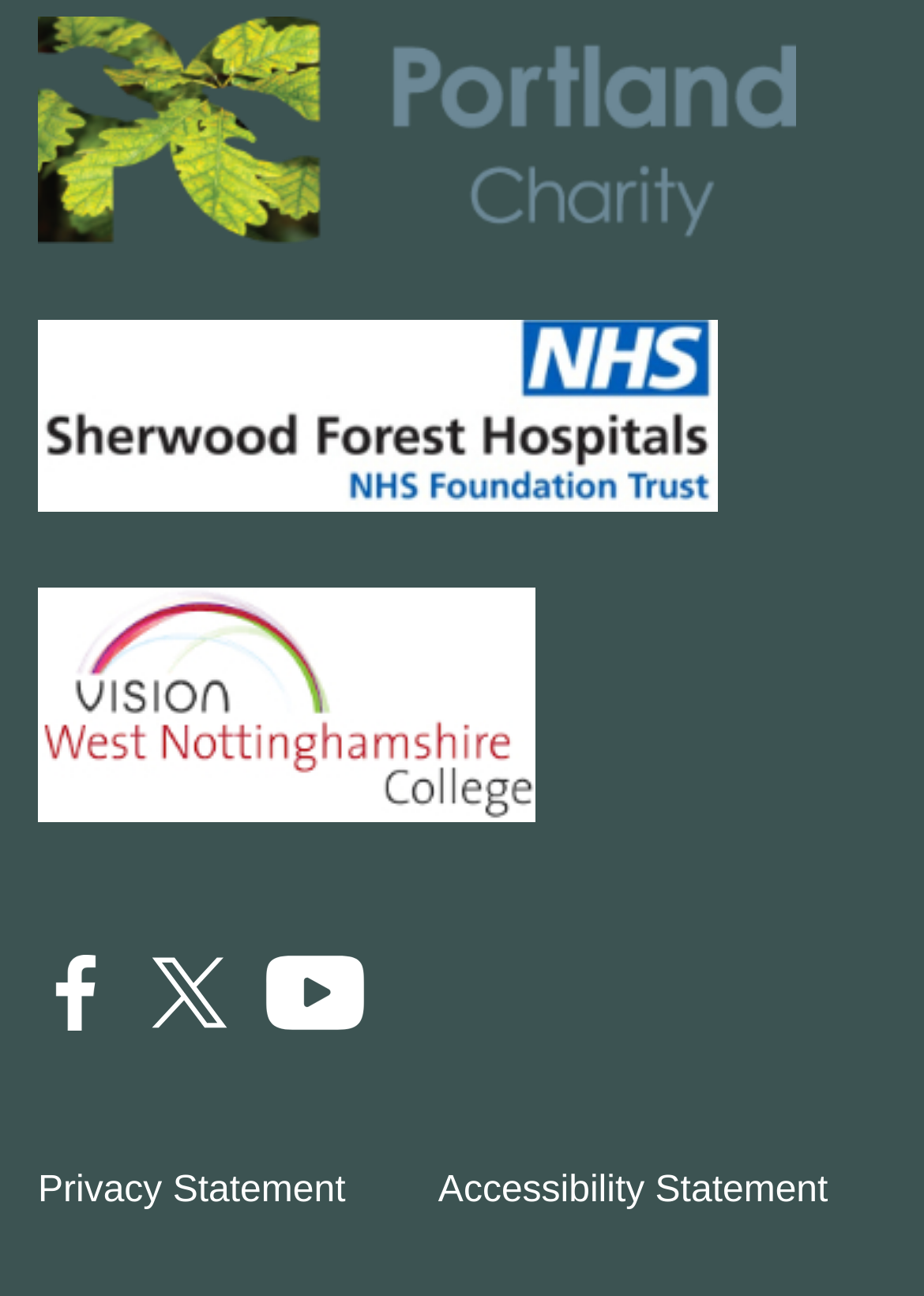Using the description "aria-label="x link" title="X link"", locate and provide the bounding box of the UI element.

[0.164, 0.737, 0.246, 0.795]